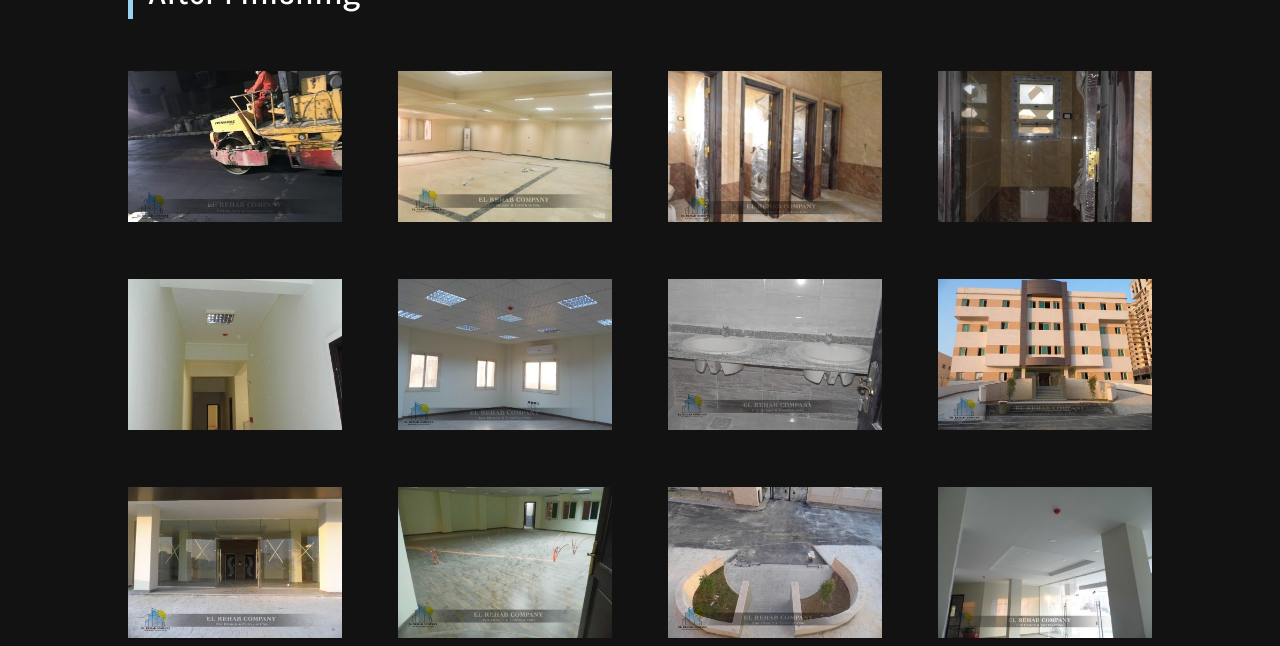Determine the bounding box coordinates of the element that should be clicked to execute the following command: "click the third icon".

[0.522, 0.321, 0.689, 0.35]